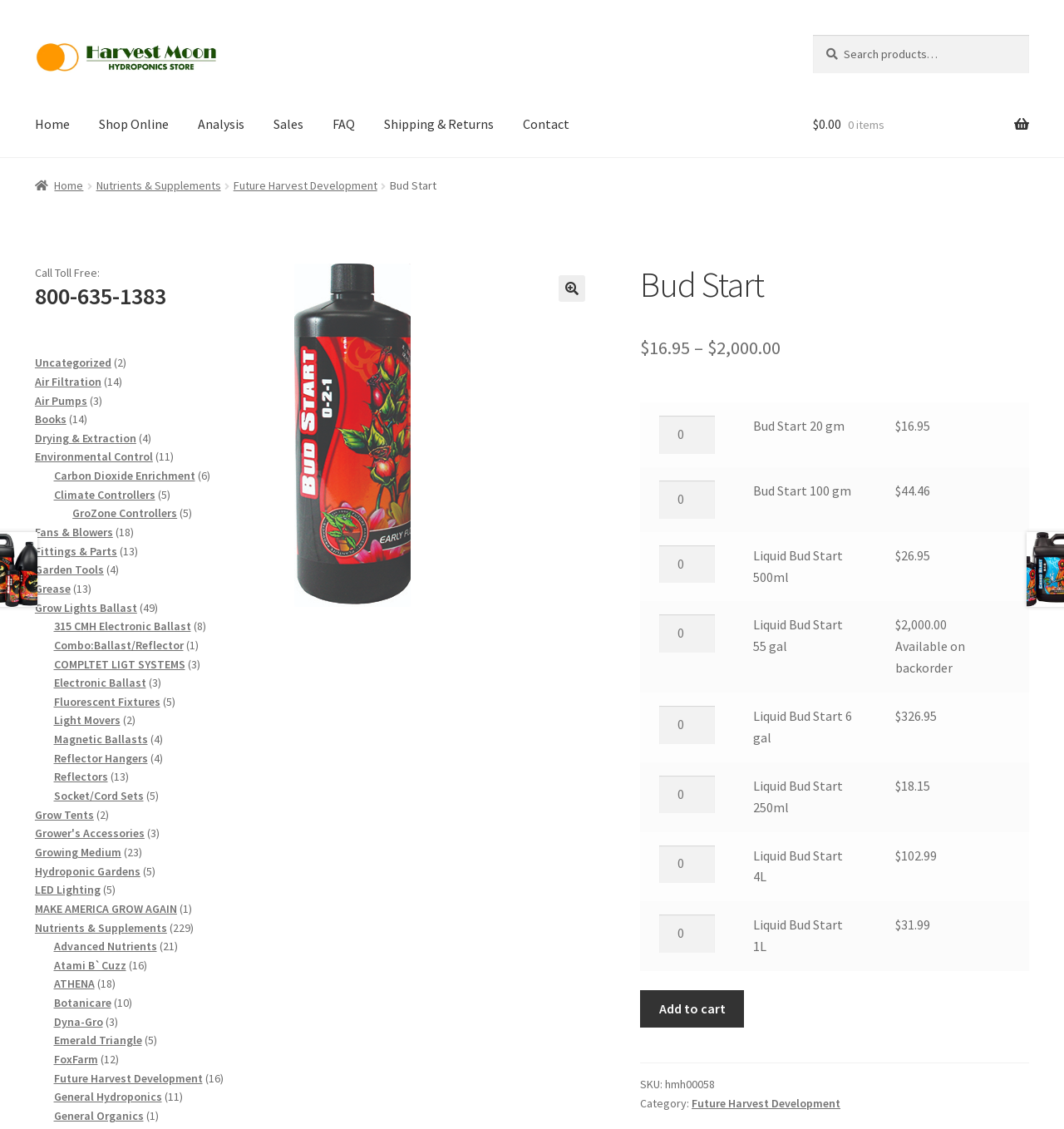Identify the bounding box coordinates necessary to click and complete the given instruction: "View Bud Start product details".

[0.602, 0.233, 0.967, 0.271]